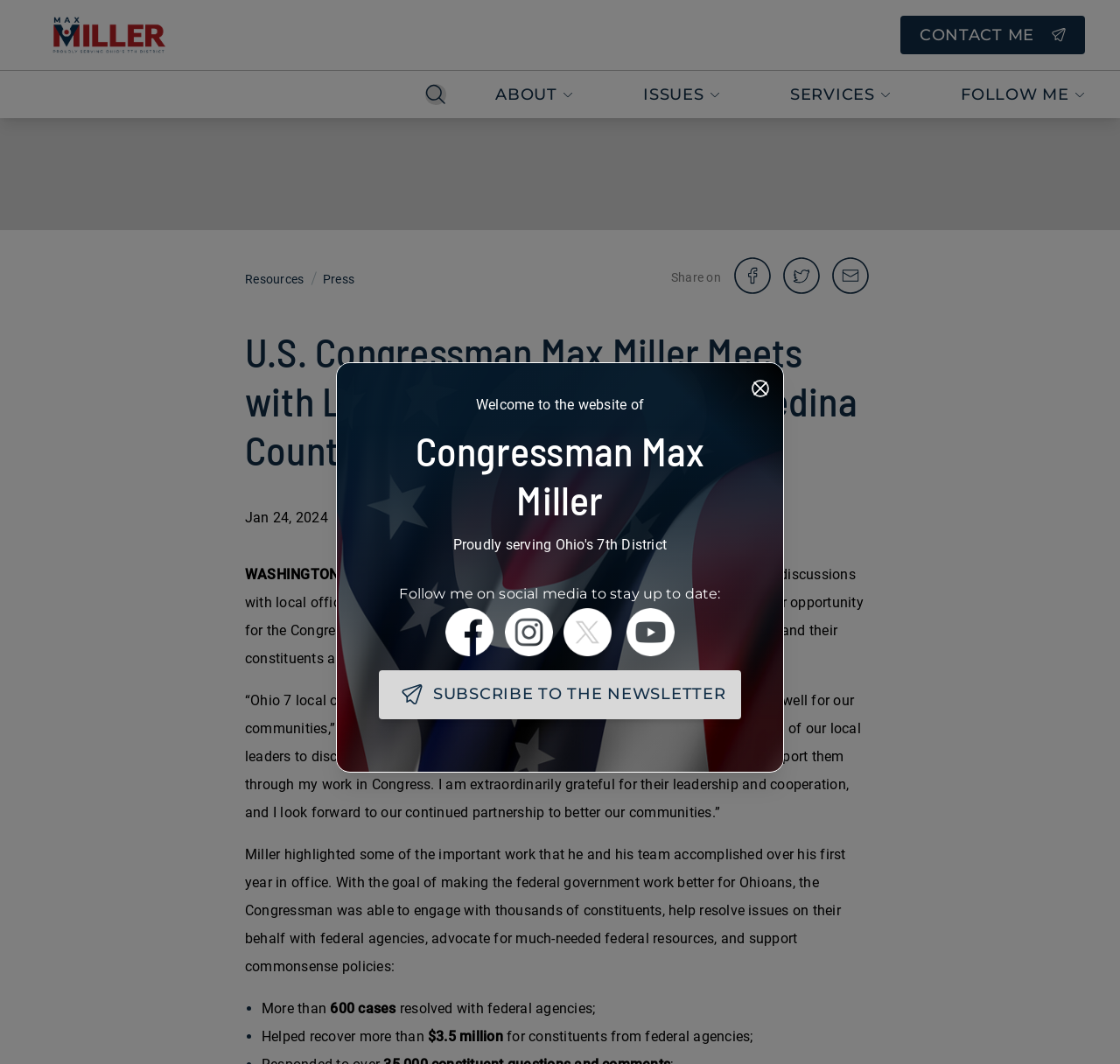Can you find the bounding box coordinates for the element to click on to achieve the instruction: "Close the dialog"?

[0.671, 0.356, 0.687, 0.373]